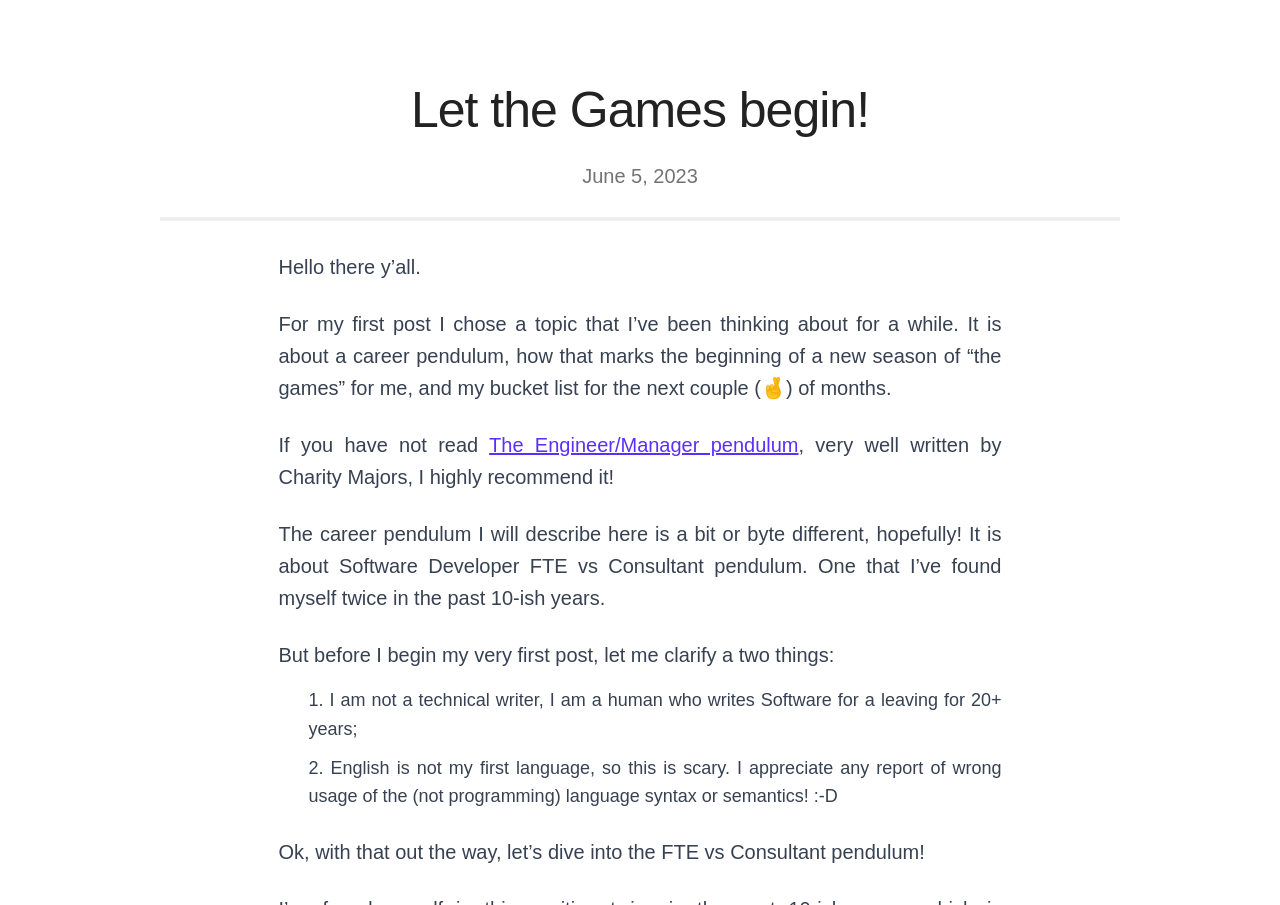How many points does the blogger clarify before starting their post?
Please answer the question as detailed as possible.

The blogger clarifies two things before starting their post, which are that they are not a technical writer and that English is not their first language.